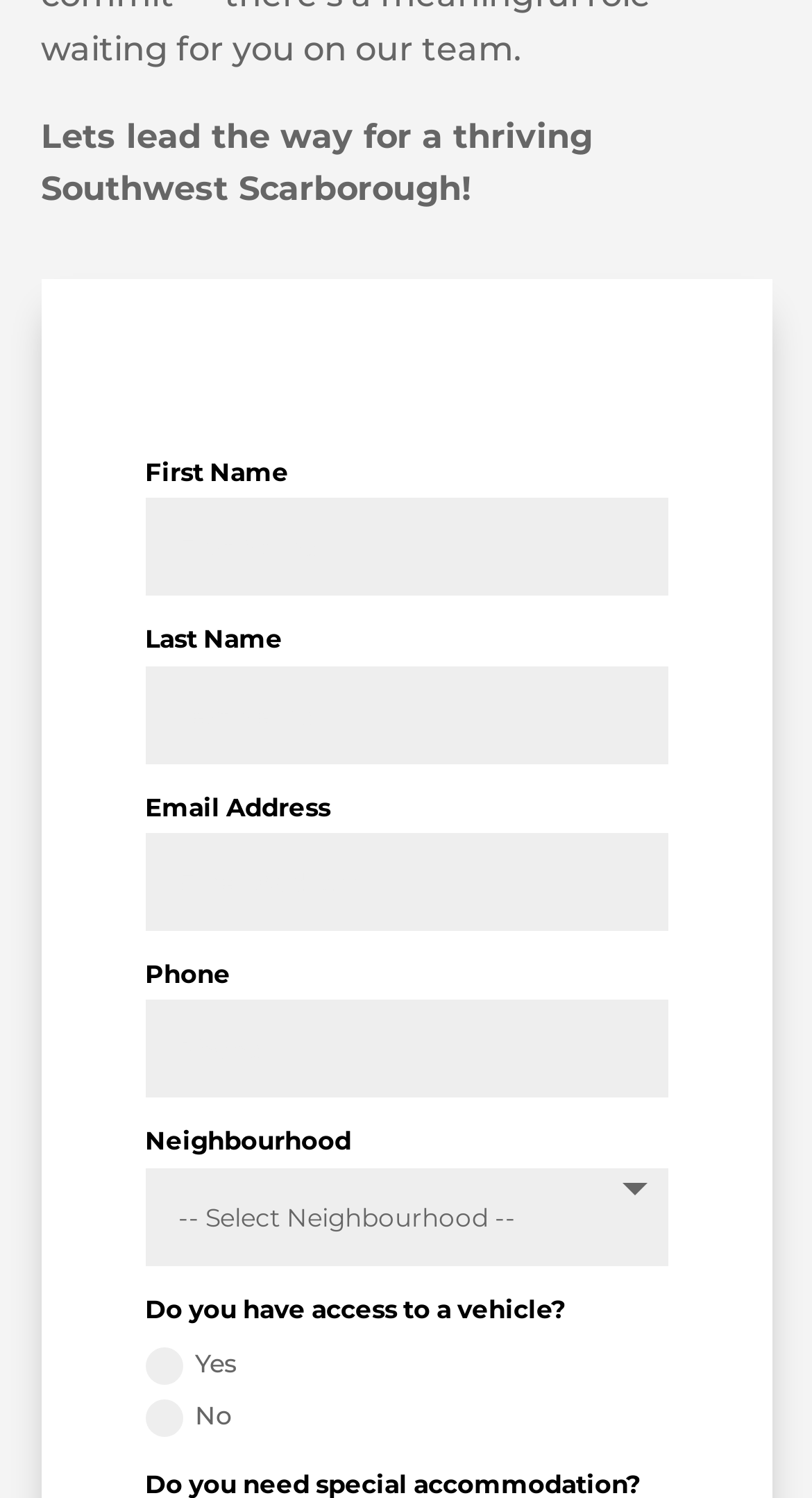What information is required to fill out the form?
Based on the image, answer the question with as much detail as possible.

The form on the webpage has fields for First Name, Last Name, Email Address, Phone, and Neighbourhood, indicating that this information is required to be filled out.